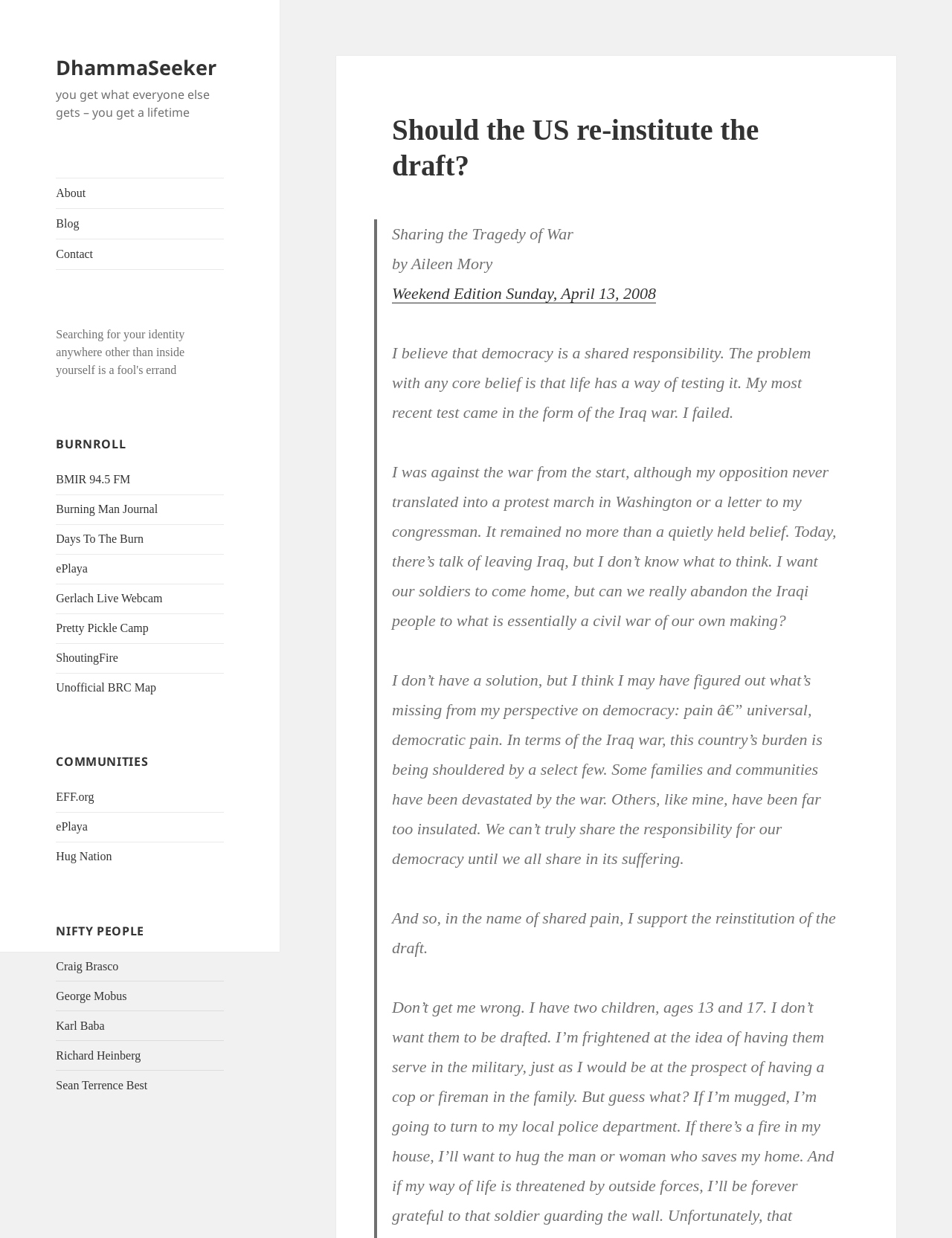Using the details from the image, please elaborate on the following question: What is the date of the article?

The date of the article can be found in the text, where it says 'Weekend Edition Sunday, April 13, 2008', which indicates that the article was published on April 13, 2008.